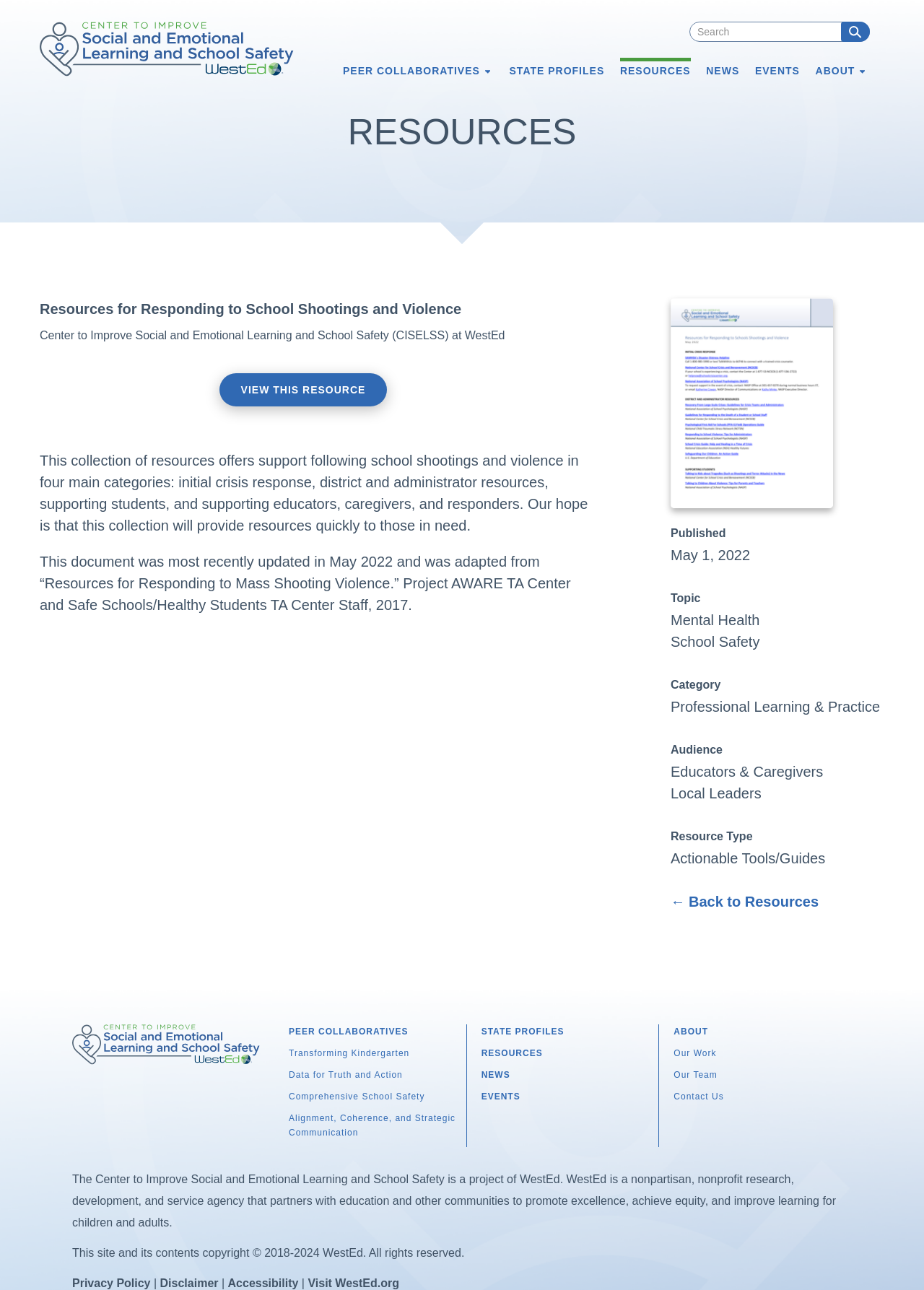Identify the bounding box coordinates of the section to be clicked to complete the task described by the following instruction: "Visit WestEd.org". The coordinates should be four float numbers between 0 and 1, formatted as [left, top, right, bottom].

[0.333, 0.99, 0.432, 0.999]